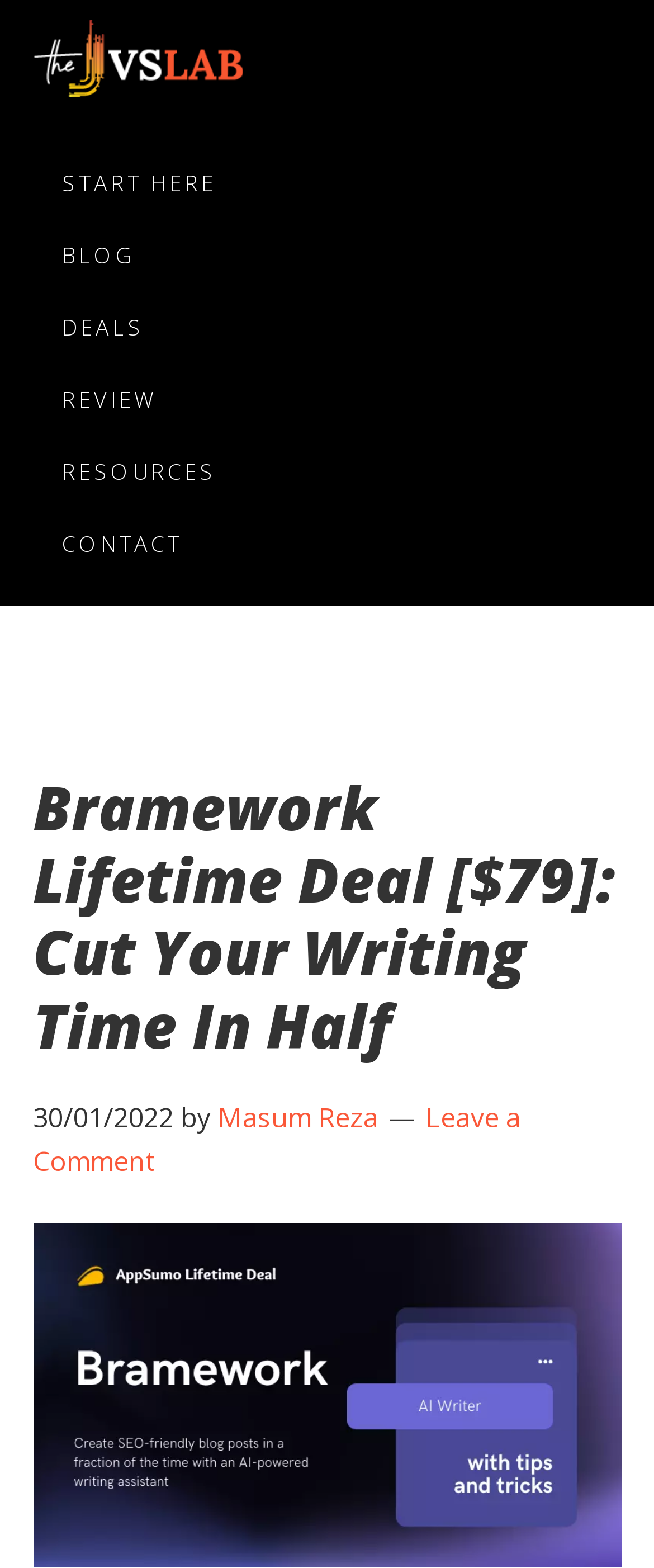Please identify the bounding box coordinates of the region to click in order to complete the task: "Click on the 'START HERE' link". The coordinates must be four float numbers between 0 and 1, specified as [left, top, right, bottom].

[0.095, 0.094, 0.905, 0.14]